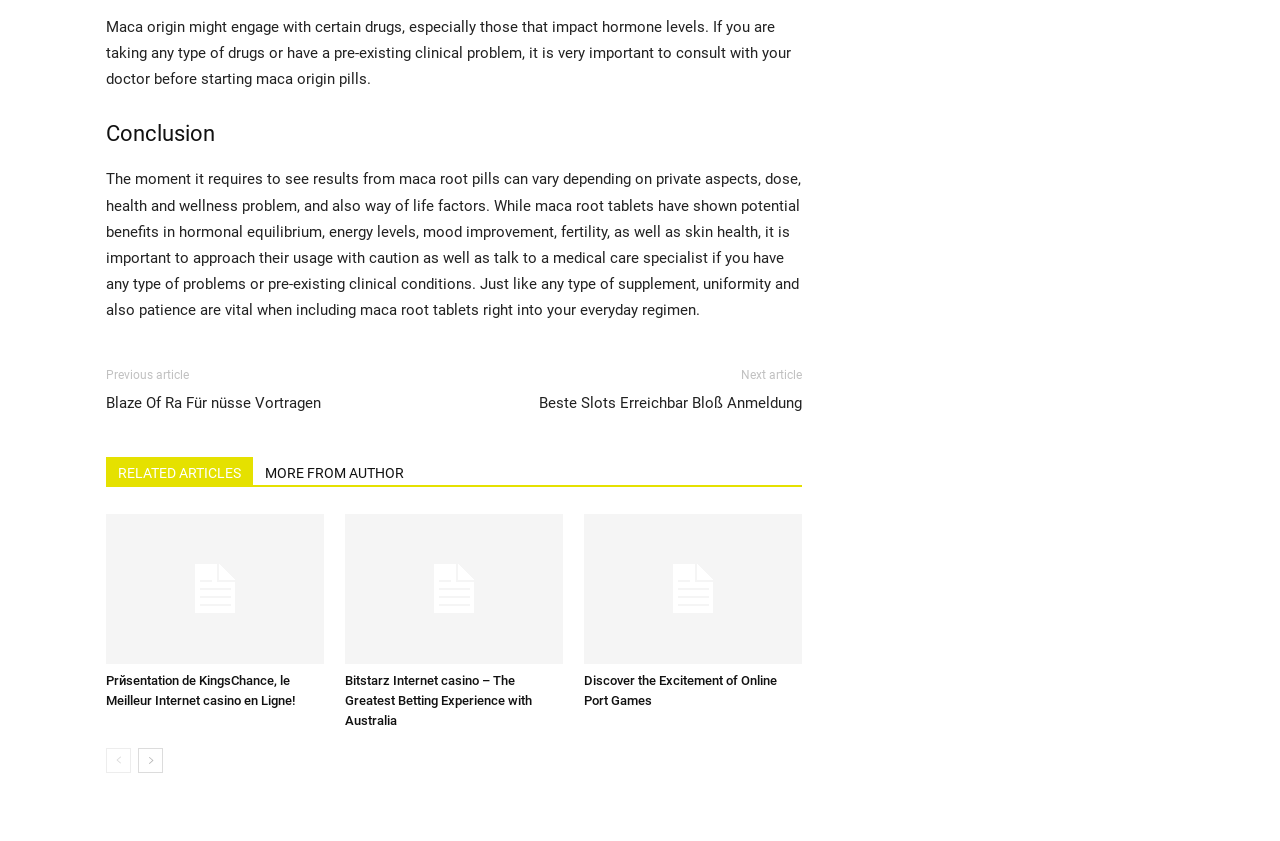How many links are there in the footer section?
Based on the image, provide a one-word or brief-phrase response.

4